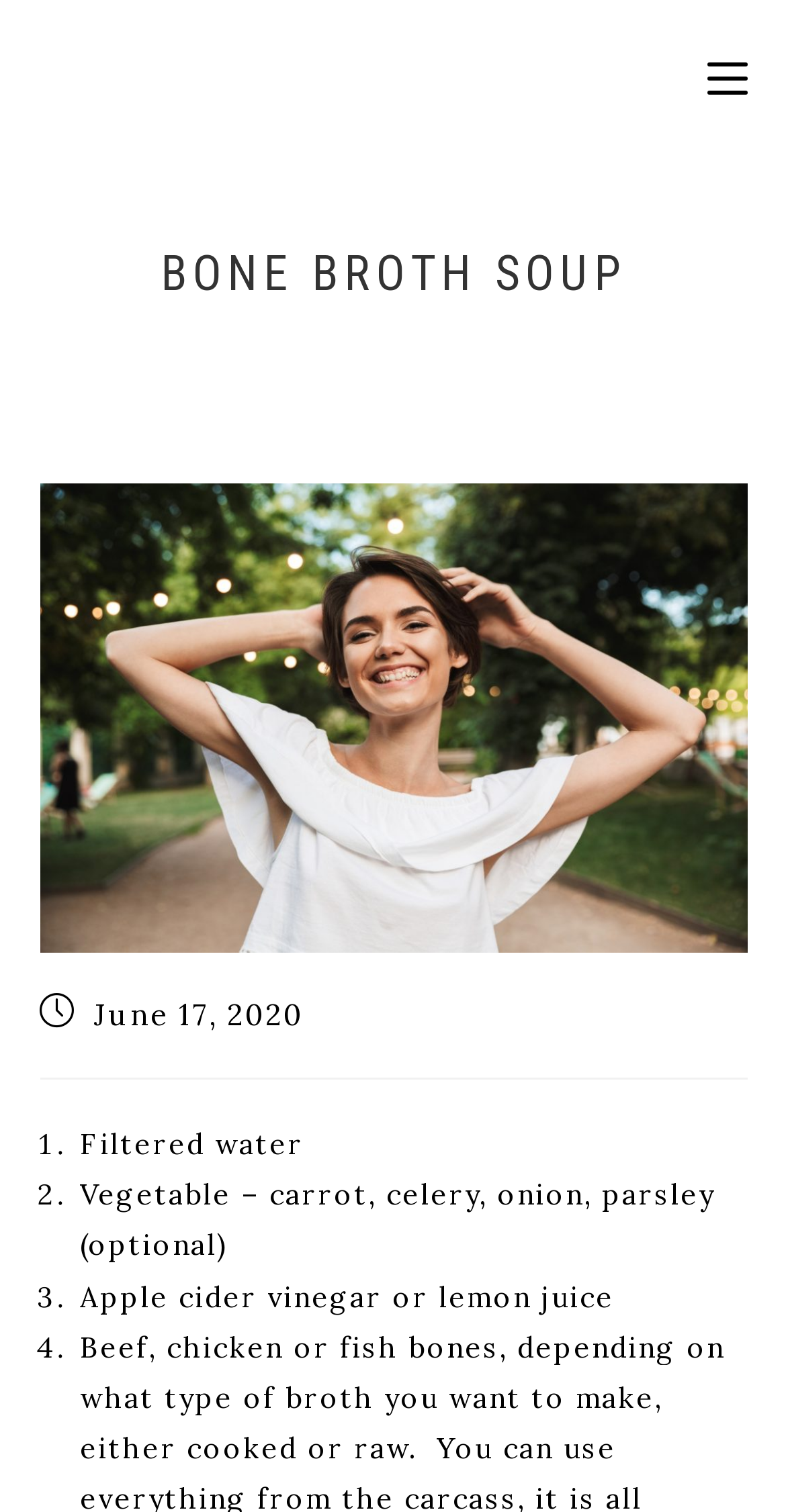Articulate a detailed summary of the webpage's content and design.

The webpage is about a recipe for Bone Broth Soup by Lucy Townsley. At the top right corner, there is a link to a mobile menu. The main content is divided into sections, with a large header "BONE BROTH SOUP" at the top, followed by an image that appears to be a screenshot of the webpage itself. Below the image, there is a section with the post's publication date, "June 17, 2020". 

The recipe itself is presented in a list format, with four ingredients listed so far. The first ingredient is "Filtered water", the second is "Vegetable – carrot, celery, onion, parsley (optional)", the third is "Apple cider vinegar or lemon juice", and the list continues. Each ingredient is preceded by a numbered list marker. The text is arranged in a clean and organized manner, making it easy to read and follow the recipe.